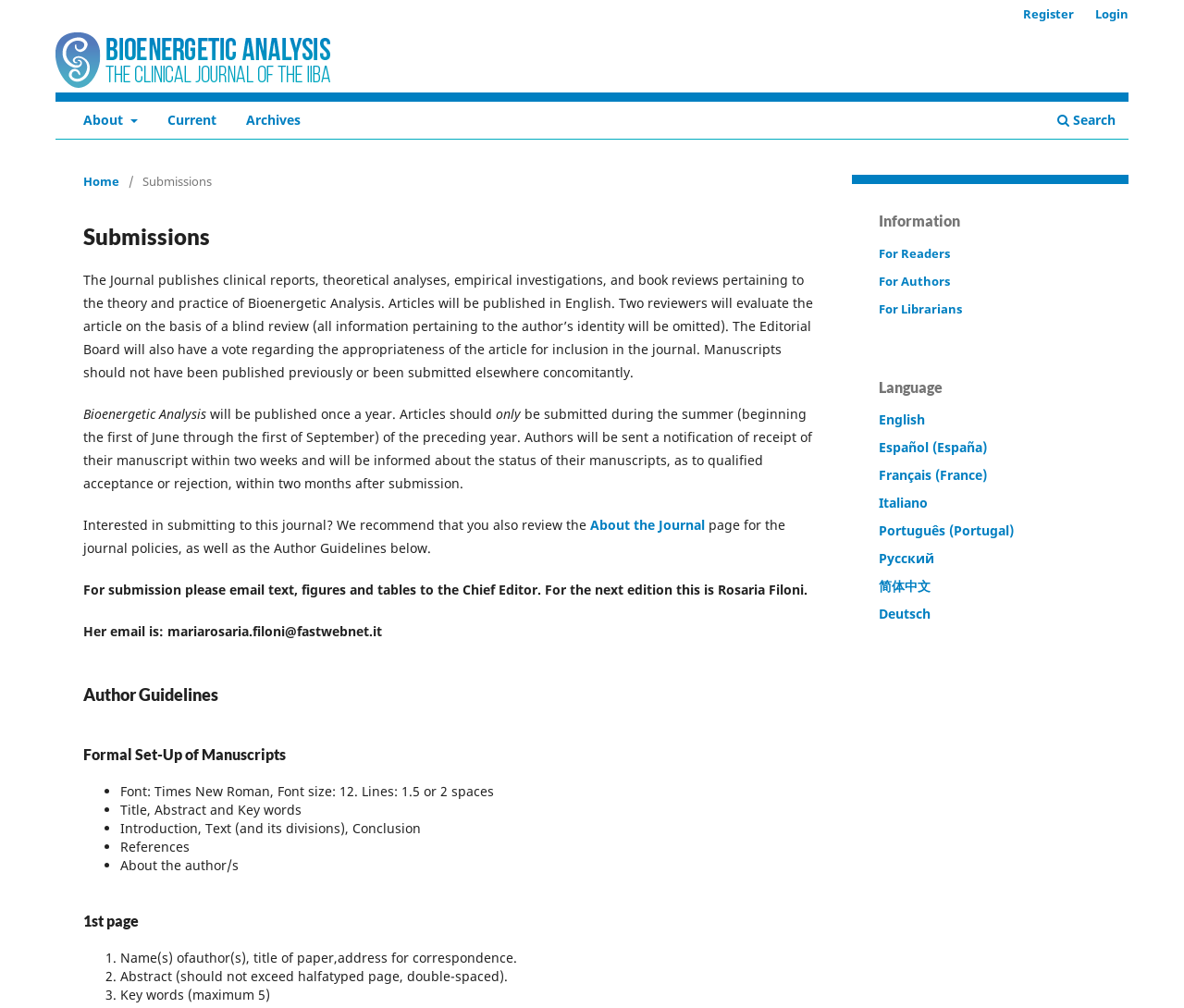Provide the bounding box coordinates of the area you need to click to execute the following instruction: "Submit a manuscript to the Chief Editor".

[0.141, 0.617, 0.323, 0.635]